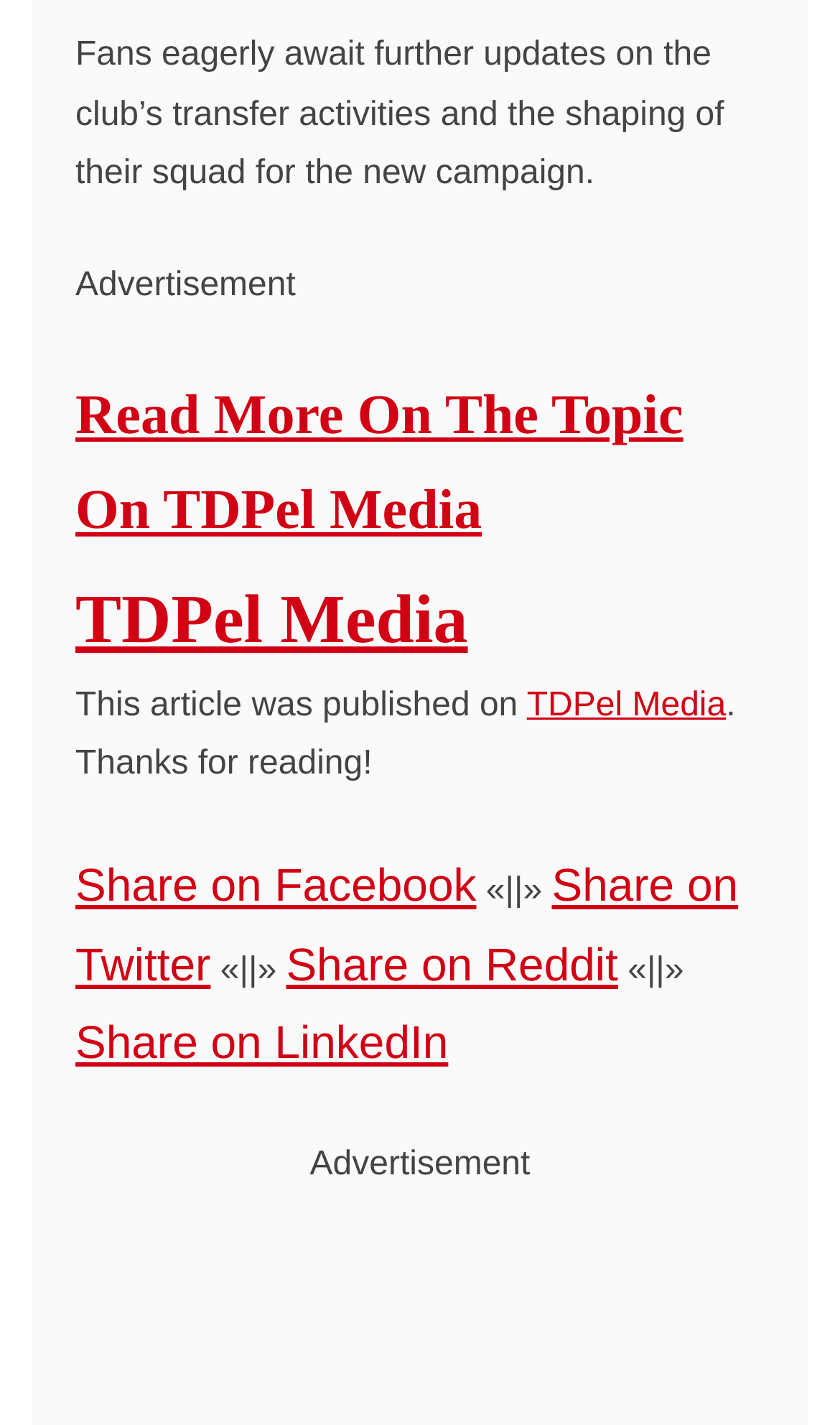What is the purpose of the links at the bottom of the page?
Provide a detailed answer to the question, using the image to inform your response.

The links 'Share on Facebook', 'Share on Twitter', 'Share on Reddit', and 'Share on LinkedIn' at the bottom of the page suggest that their purpose is to allow readers to share the article on various social media platforms.